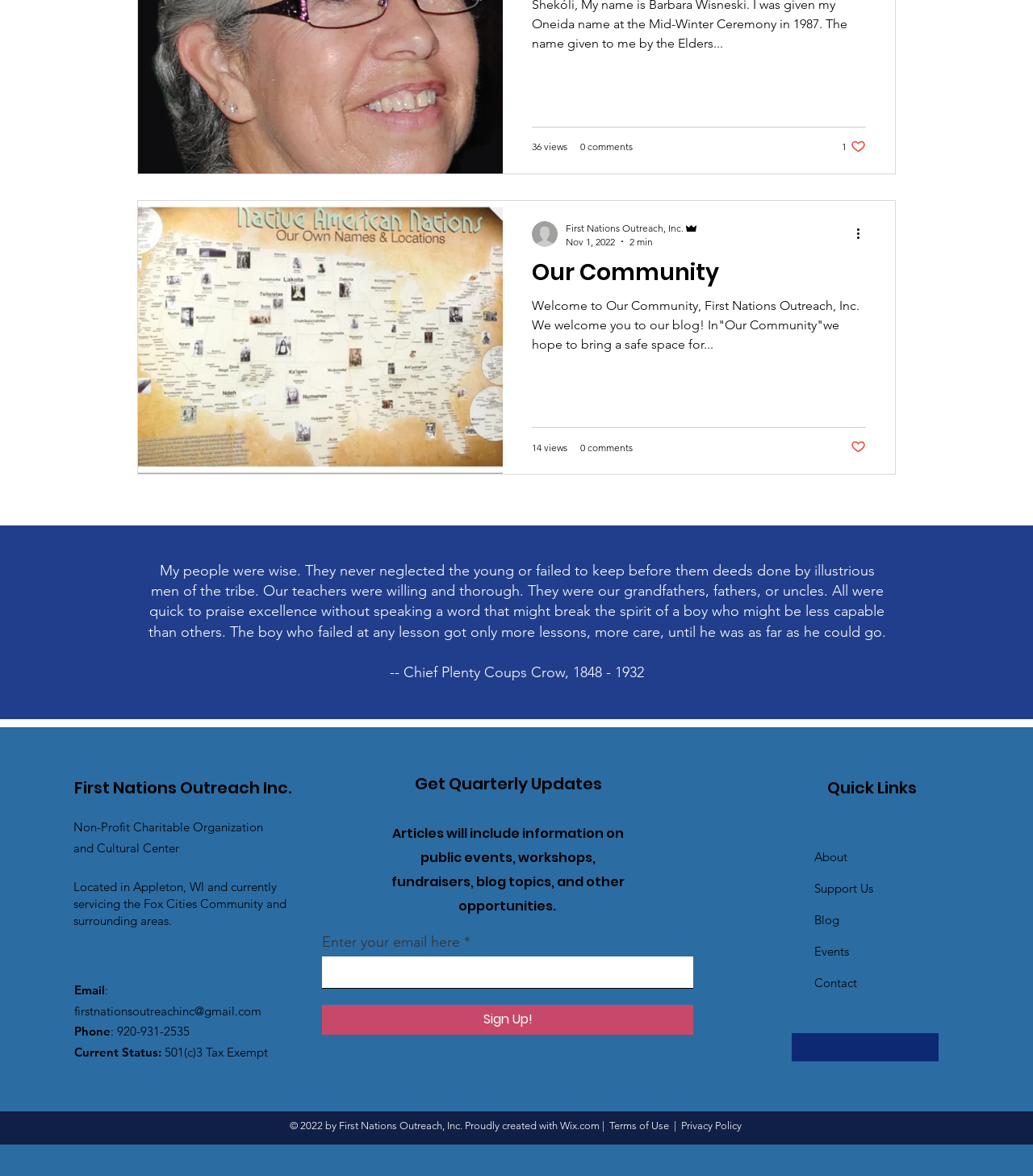Locate and provide the bounding box coordinates for the HTML element that matches this description: "firstnationsoutreachinc@gmail.com".

[0.072, 0.853, 0.253, 0.866]